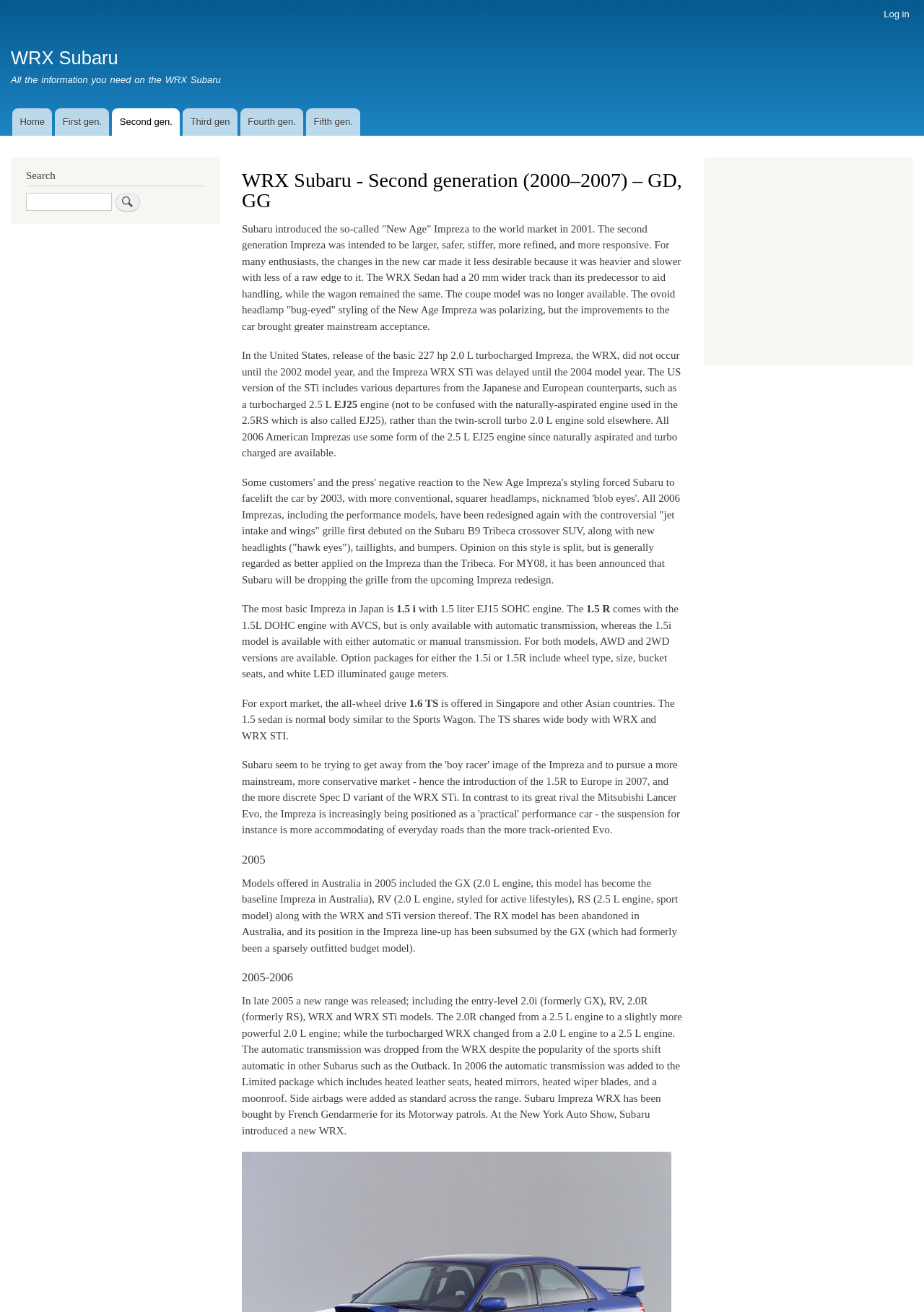Please find the bounding box coordinates of the clickable region needed to complete the following instruction: "Search for something". The bounding box coordinates must consist of four float numbers between 0 and 1, i.e., [left, top, right, bottom].

[0.125, 0.147, 0.152, 0.161]